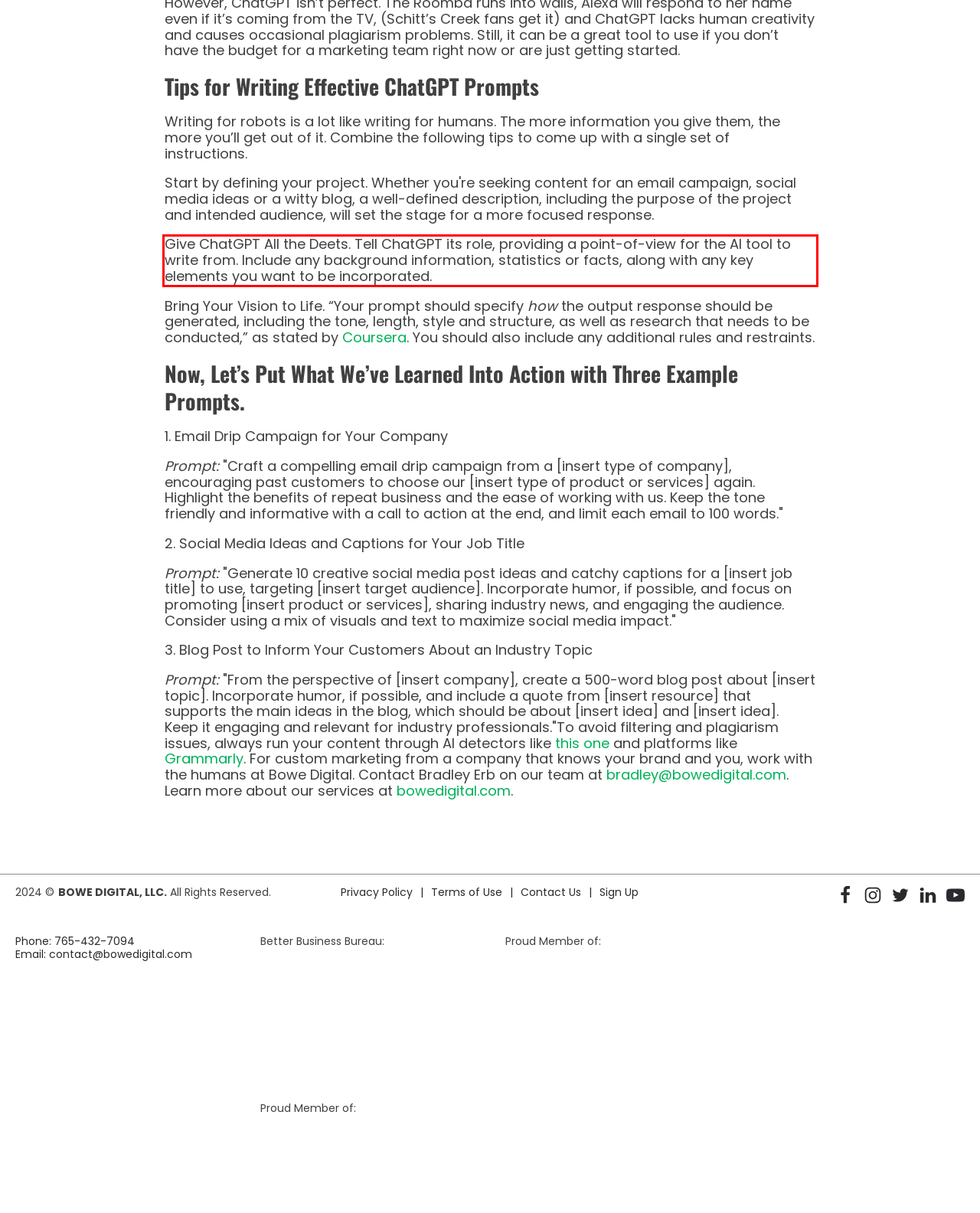Look at the provided screenshot of the webpage and perform OCR on the text within the red bounding box.

Give ChatGPT All the Deets. Tell ChatGPT its role, providing a point-of-view for the AI tool to write from. Include any background information, statistics or facts, along with any key elements you want to be incorporated.